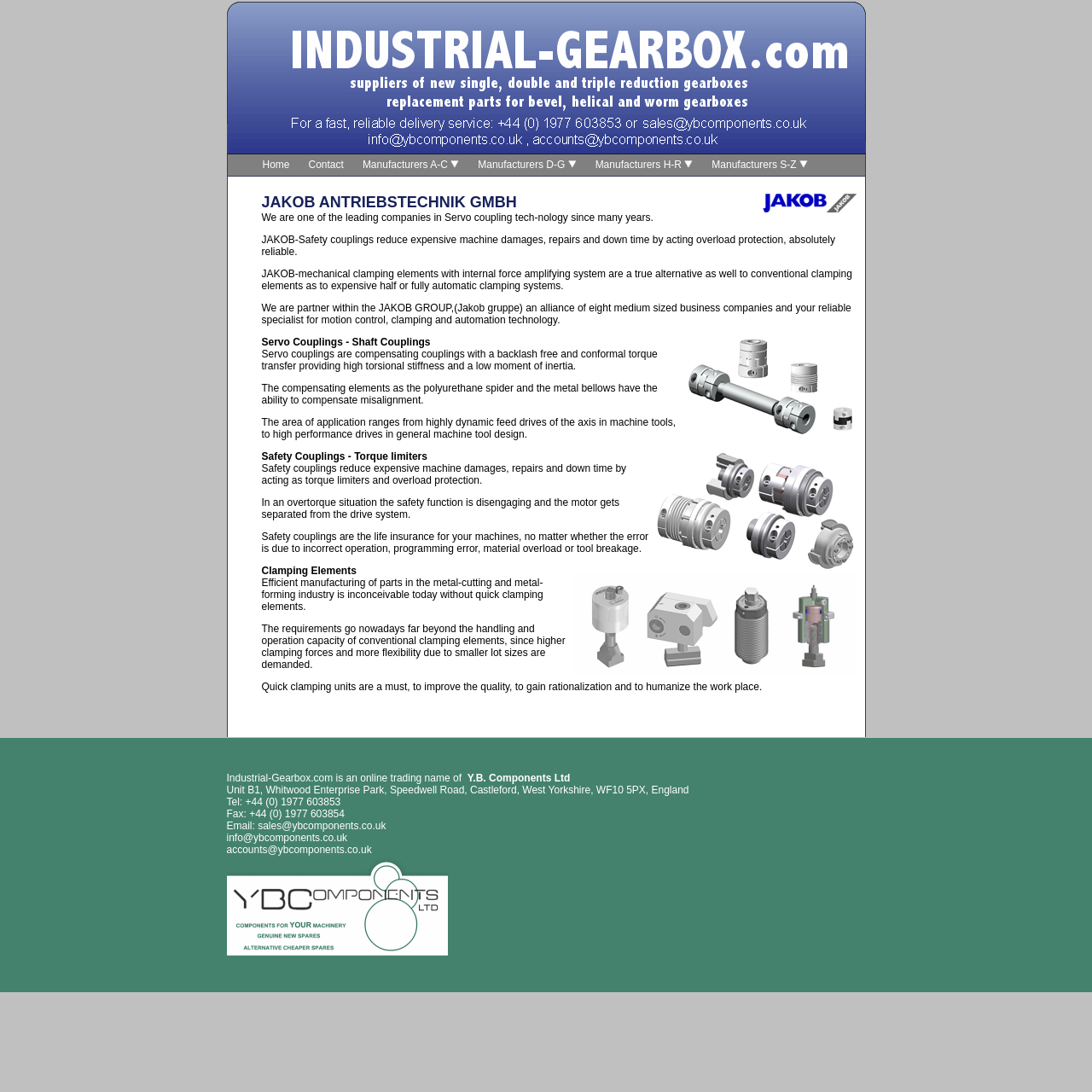Given the element description, predict the bounding box coordinates in the format (top-left x, top-left y, bottom-right x, bottom-right y), using floating point numbers between 0 and 1: Contact

[0.275, 0.142, 0.323, 0.159]